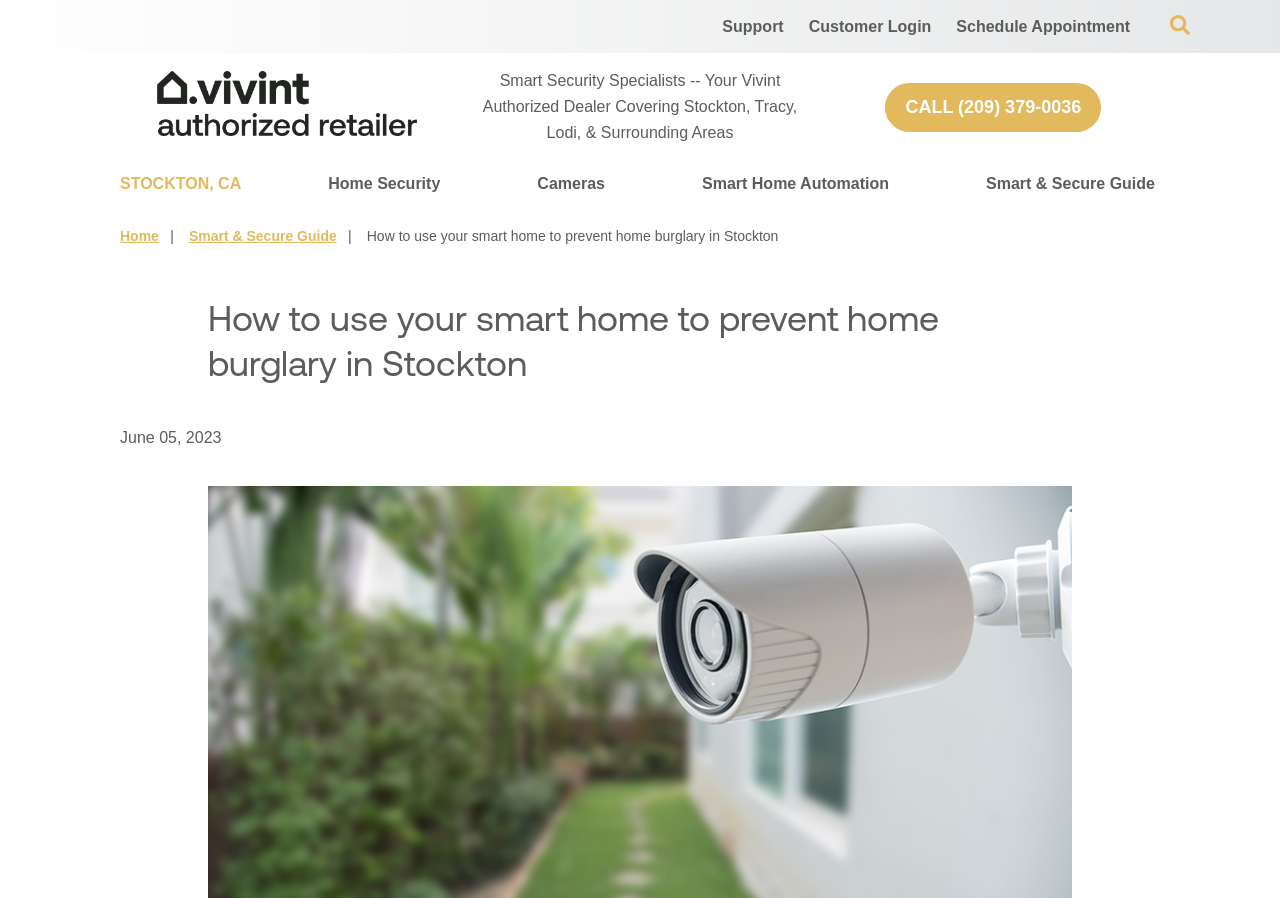Please analyze the image and give a detailed answer to the question:
What type of security specialists are mentioned on the webpage?

The answer can be found in the StaticText element 'Smart Security Specialists -- Your Vivint Authorized Dealer Covering Stockton, Tracy, Lodi, & Surrounding Areas' with bounding box coordinates [0.377, 0.08, 0.623, 0.157]. This indicates that the webpage is about smart security specialists.